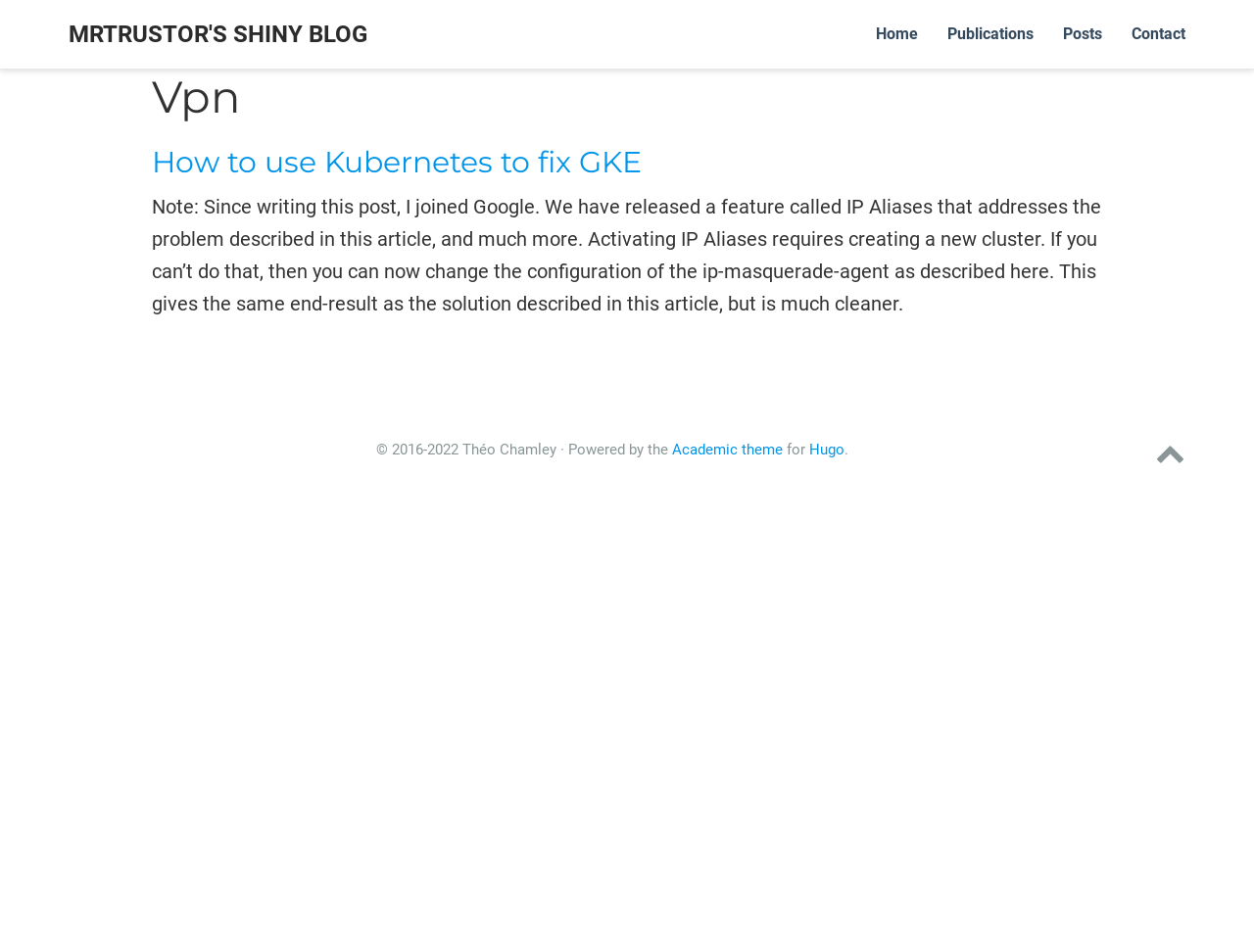Craft a detailed narrative of the webpage's structure and content.

This webpage is a blog post titled "Vpn" on "MrTrustor's shiny blog". At the top, there is a navigation menu with five links: "MRTRUSTOR'S SHINY BLOG", "Home", "Publications", "Posts", and "Contact", aligned horizontally from left to right. 

Below the navigation menu, there is a heading "Vpn" followed by another heading "How to use Kubernetes to fix GKE". The latter heading has a link with the same text. 

Underneath, there is a note from the author, mentioning that since writing the post, they joined Google and a new feature called IP Aliases has been released, which addresses the problem described in the article. 

At the bottom of the page, there is a footer section with copyright information, stating "© 2016-2022 Théo Chamley". This is followed by a phrase "Powered by the Academic theme for Hugo", with links to "Academic theme" and "Hugo". There is also a hidden icon link at the bottom right corner of the page.